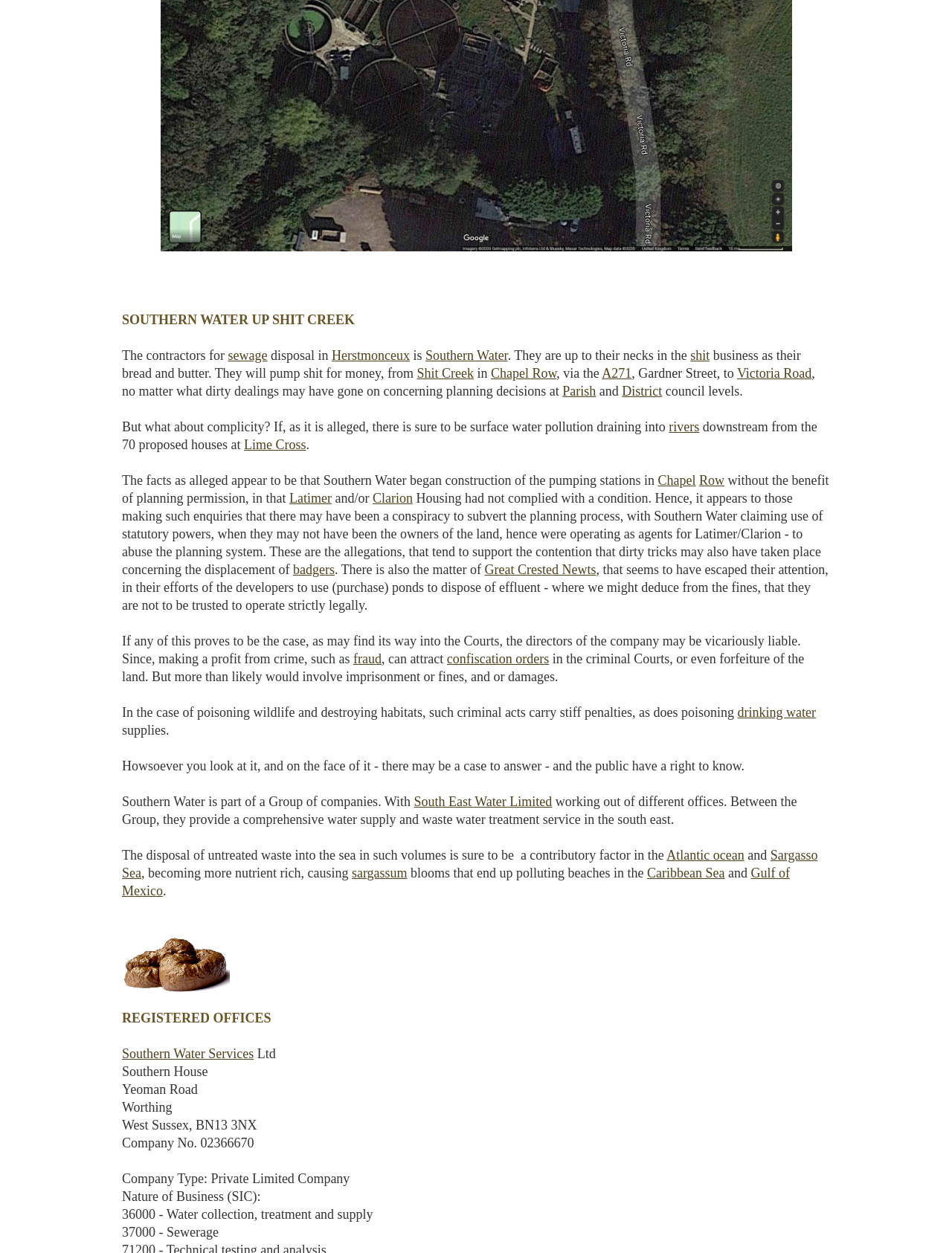Use the information in the screenshot to answer the question comprehensively: Where is the treatment plant located?

The treatment plant is located in Herstmonceux village, off Victoria Road, as mentioned in the text.